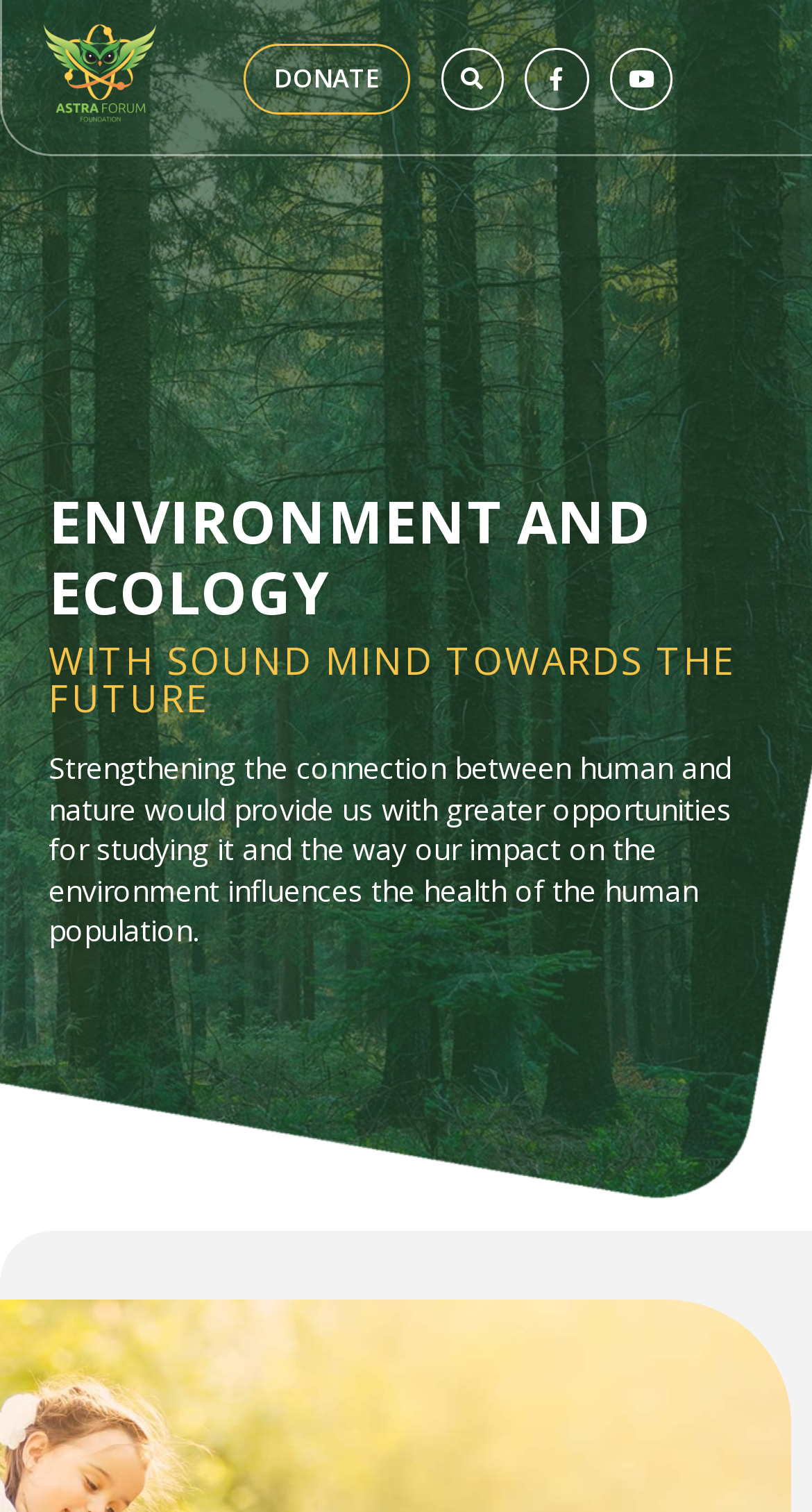Generate a comprehensive description of the contents of the webpage.

The webpage is about environment and ecology, with a focus on the connection between humans and nature. At the top left, there is a link to the Astra Forum Foundation. Next to it, on the top right, there is a search bar with a "Search" button. Below the search bar, there are three social media links: Facebook, Youtube, and a "DONATE" button.

The main content of the webpage is divided into sections. The first section has a heading "ENVIRONMENT AND ECOLOGY" followed by a subheading "WITH SOUND MIND TOWARDS THE FUTURE". Below the subheading, there is a paragraph of text that discusses the importance of strengthening the connection between humans and nature, which would provide greater opportunities for studying the environment and its impact on human health. The text is broken down into three parts, with each part contained within a group element.

The first part of the text is located at the top left of the section, and it reads "Strengthening the connection between human and nature would provide us with greater opportunities for studying it and the way our impact". The second part is located to the right of the first part, and it reads "on the environment". The third part is located below the first two parts, and it reads "influences the health of the human". Finally, there is a single word "population" at the bottom left of the section, followed by a non-breaking space character.